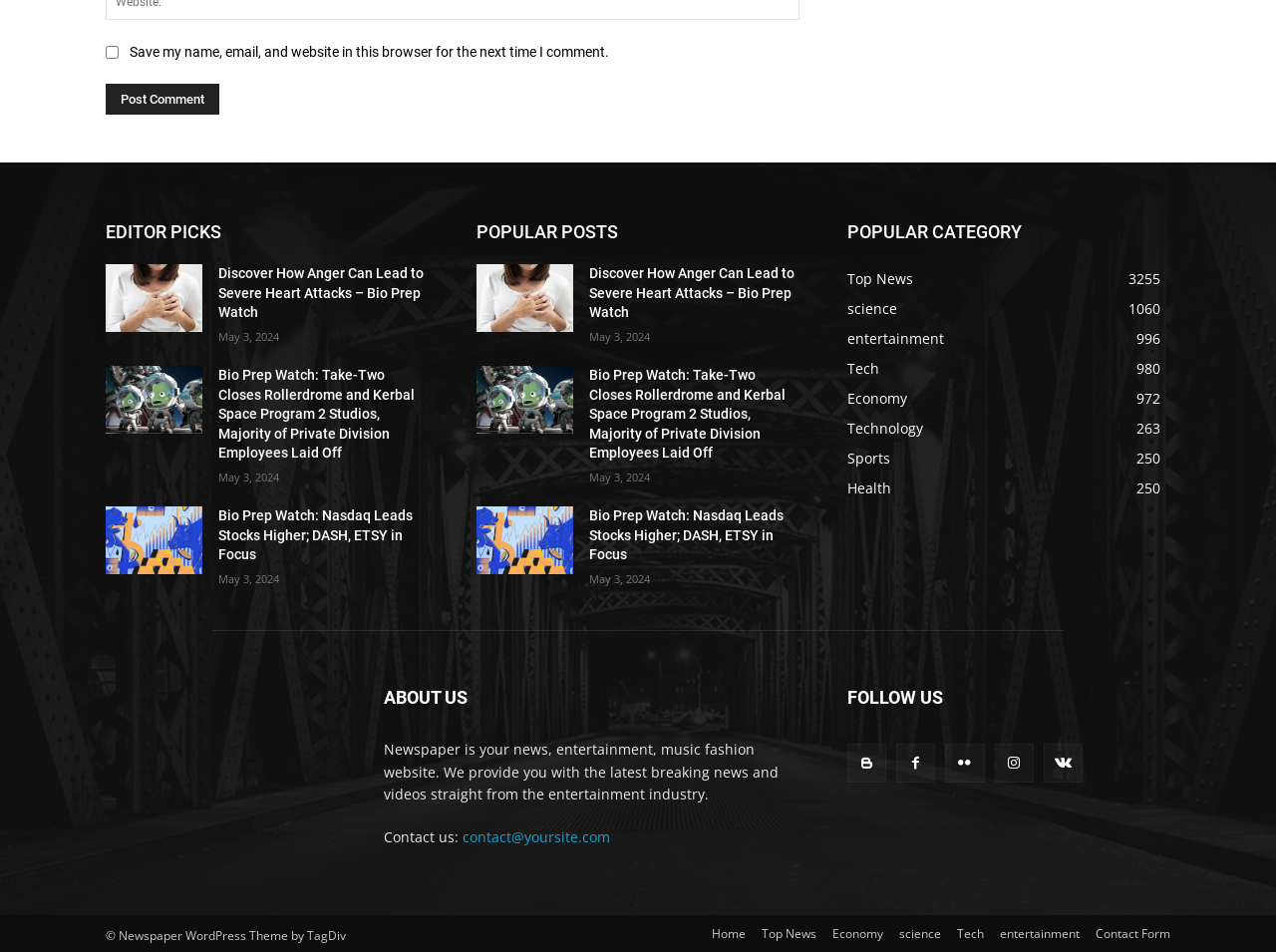Please pinpoint the bounding box coordinates for the region I should click to adhere to this instruction: "Post a comment".

[0.083, 0.086, 0.172, 0.119]